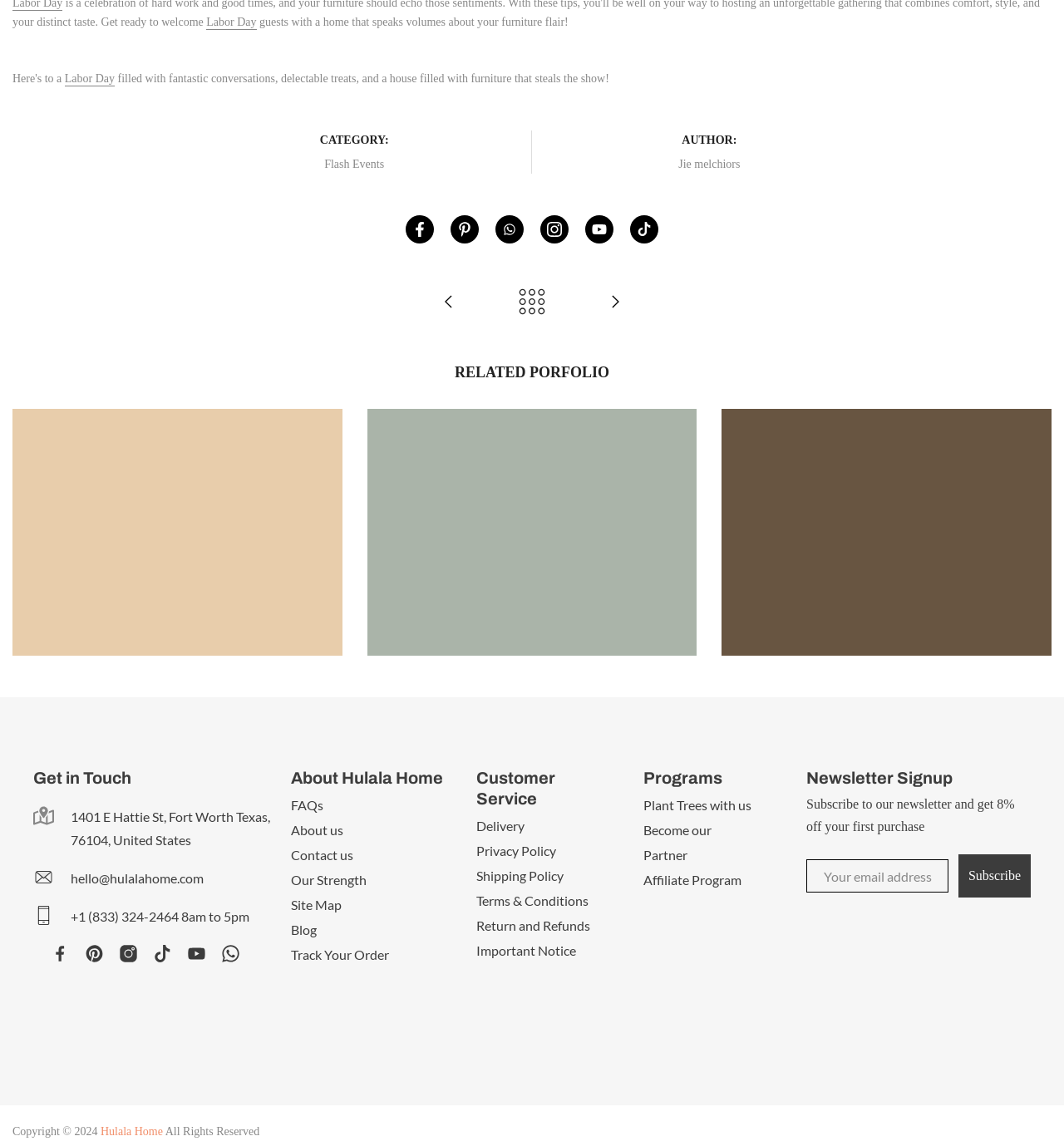Find the bounding box coordinates corresponding to the UI element with the description: "alt="custom"". The coordinates should be formatted as [left, top, right, bottom], with values as floats between 0 and 1.

[0.137, 0.817, 0.169, 0.847]